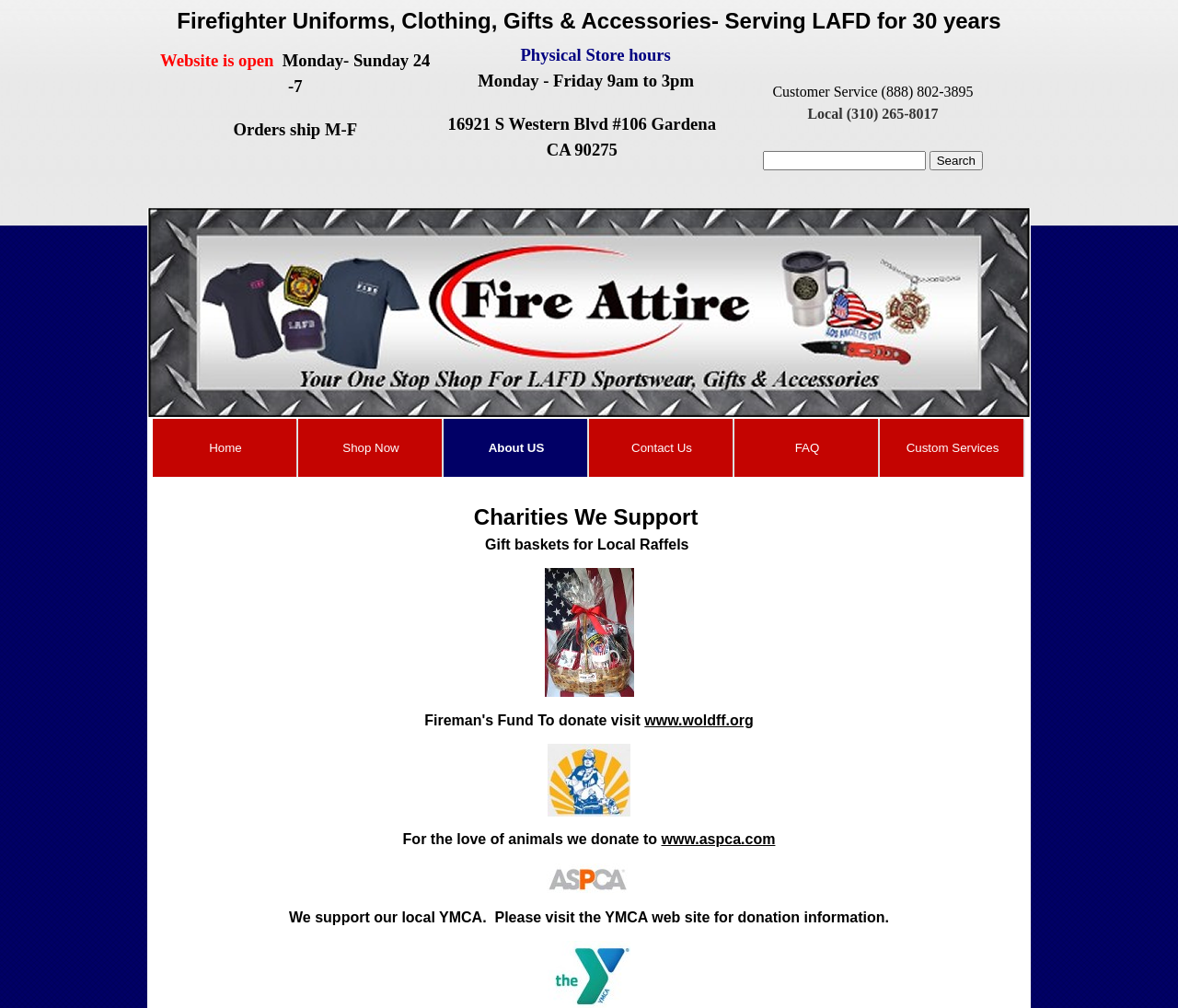Please identify the bounding box coordinates of the element that needs to be clicked to execute the following command: "Learn about supported charities". Provide the bounding box using four float numbers between 0 and 1, formatted as [left, top, right, bottom].

[0.141, 0.497, 0.859, 0.53]